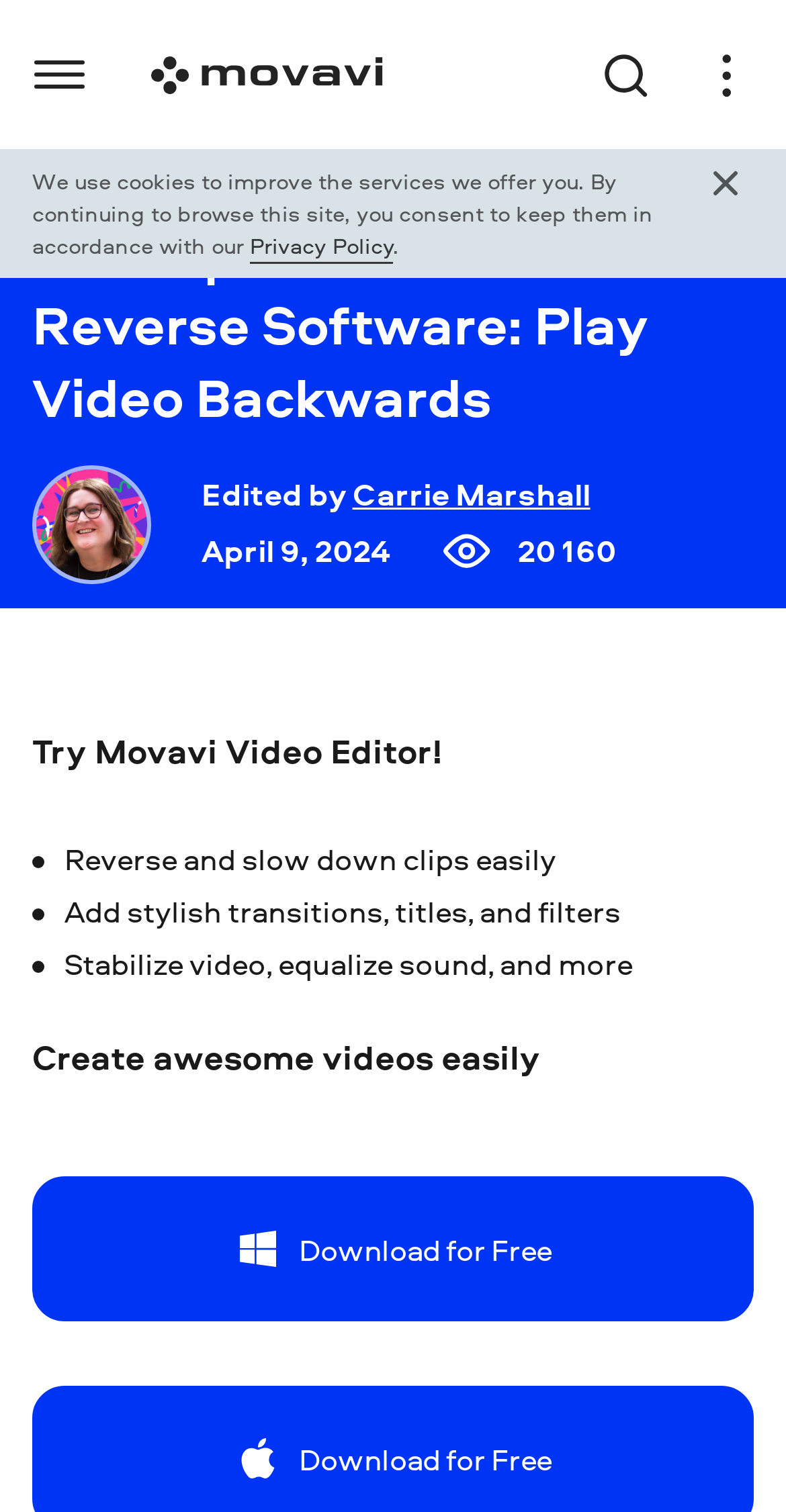What is the name of the video editor mentioned?
Please provide a detailed answer to the question.

I found the text 'Try Movavi Video Editor!' mentioned in the webpage, which indicates that Movavi Video Editor is a video editor software mentioned on this webpage.